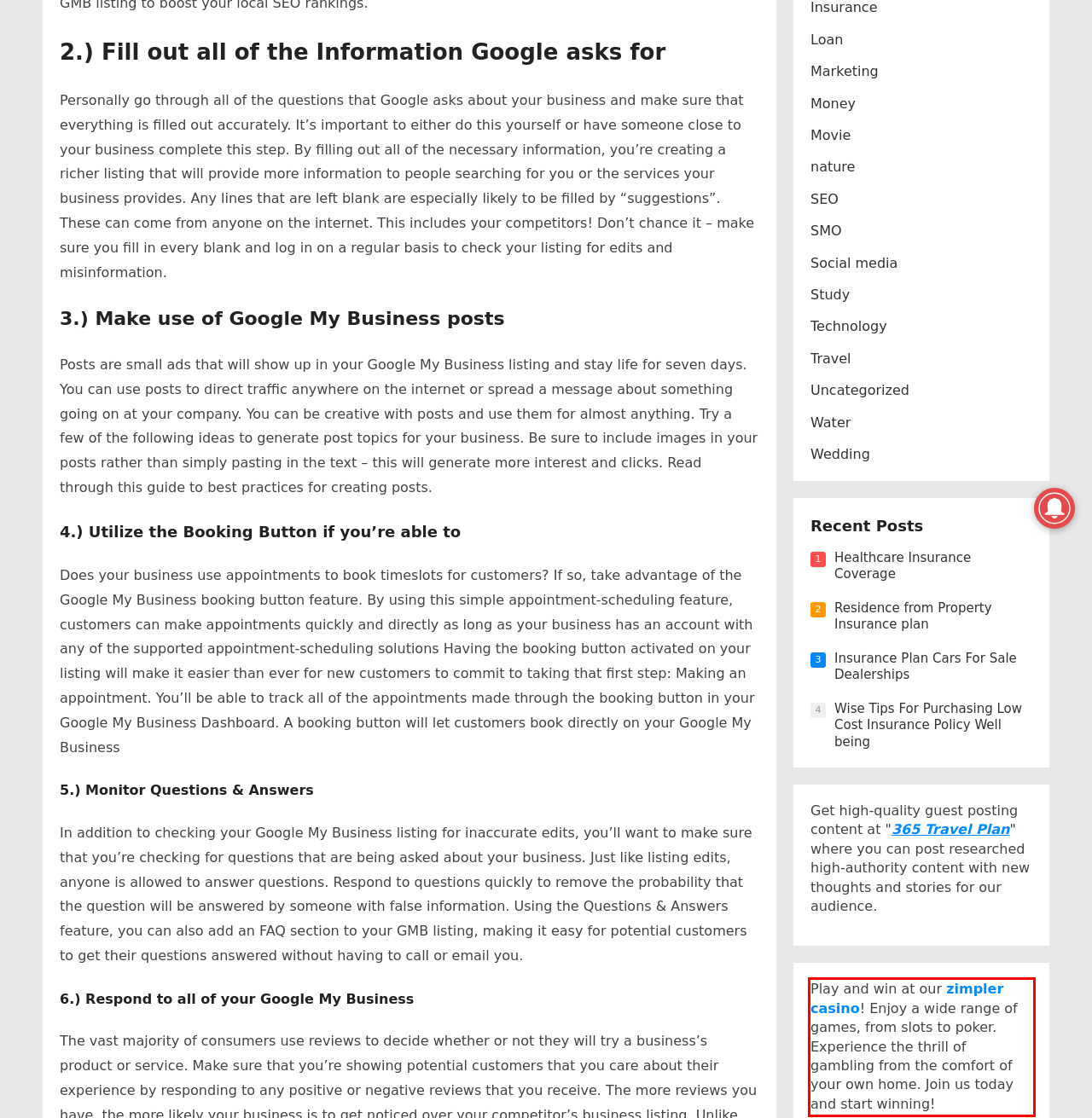Given a screenshot of a webpage, identify the red bounding box and perform OCR to recognize the text within that box.

Play and win at our zimpler casino! Enjoy a wide range of games, from slots to poker. Experience the thrill of gambling from the comfort of your own home. Join us today and start winning!